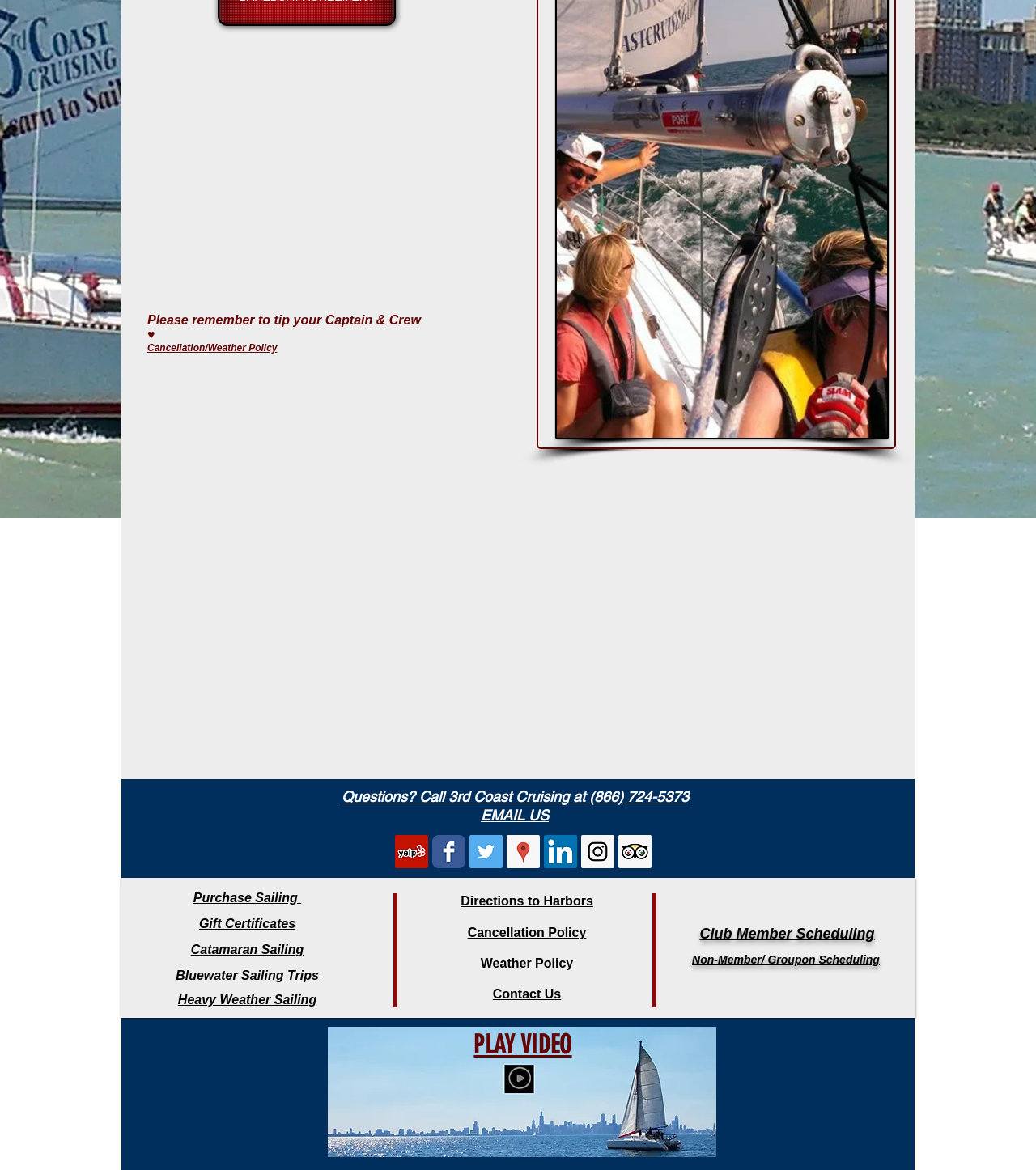Can you find the bounding box coordinates for the UI element given this description: "aria-label="Trip Advisor Social Icon""? Provide the coordinates as four float numbers between 0 and 1: [left, top, right, bottom].

[0.597, 0.714, 0.629, 0.742]